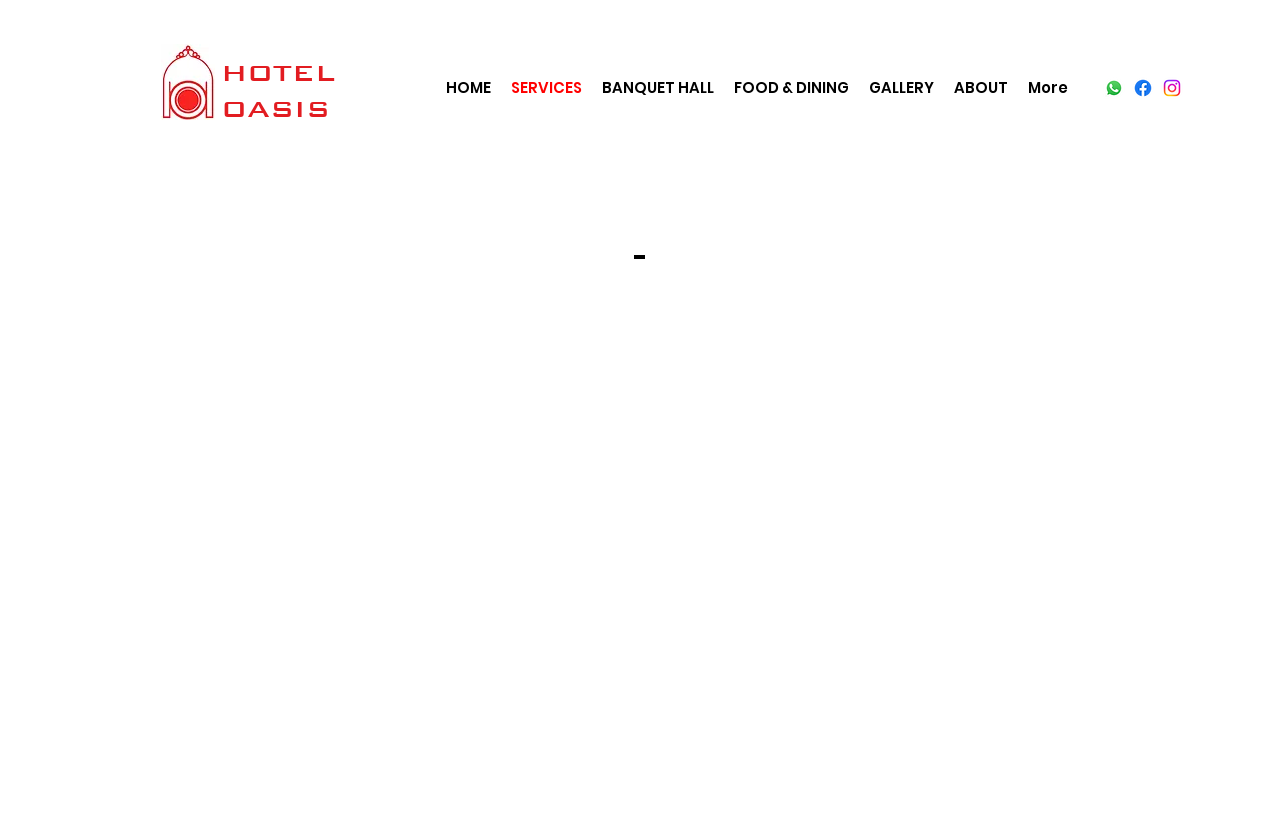Please give a succinct answer using a single word or phrase:
What is the first service offered?

Rooms